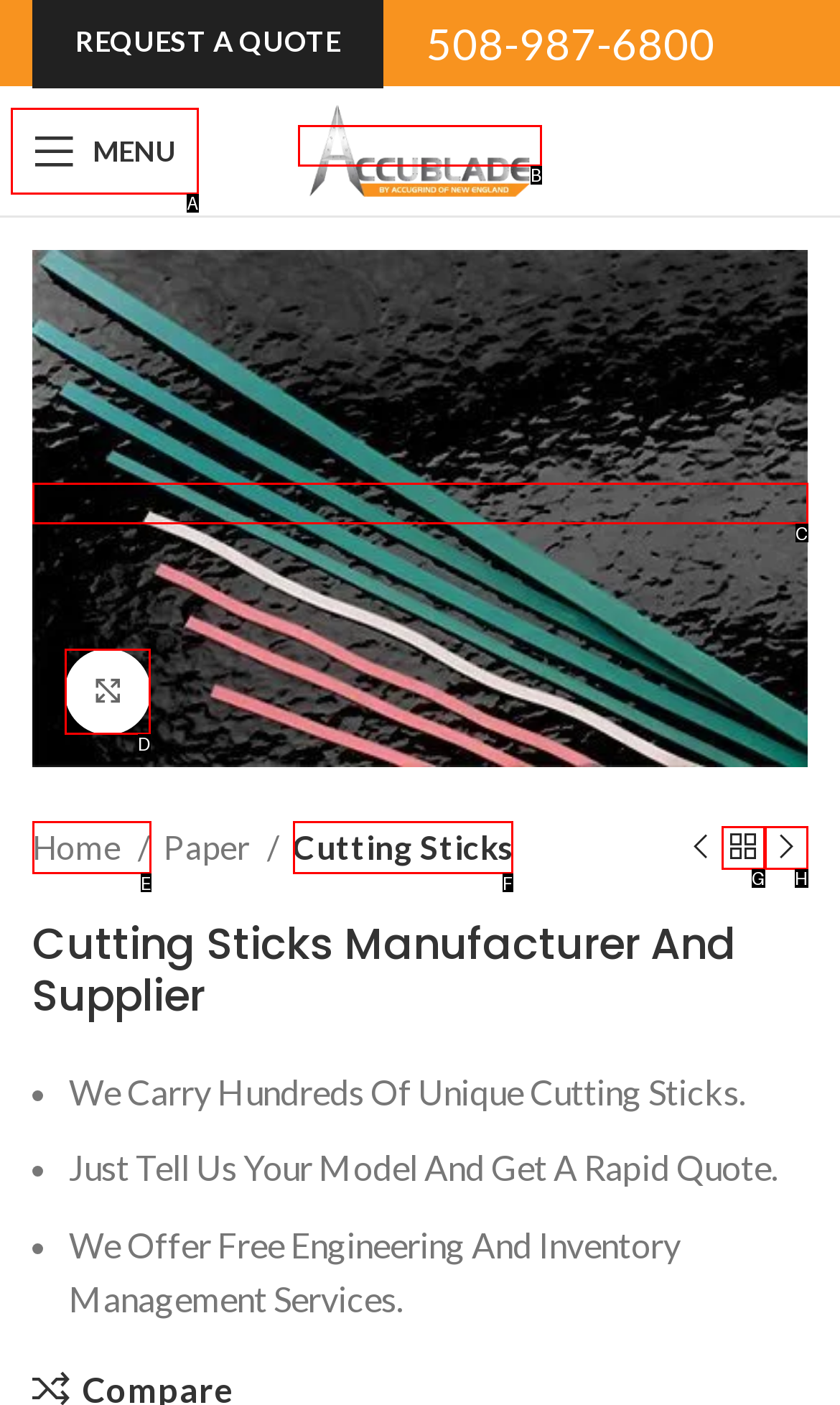Identify the appropriate choice to fulfill this task: Click to enlarge the image
Respond with the letter corresponding to the correct option.

D